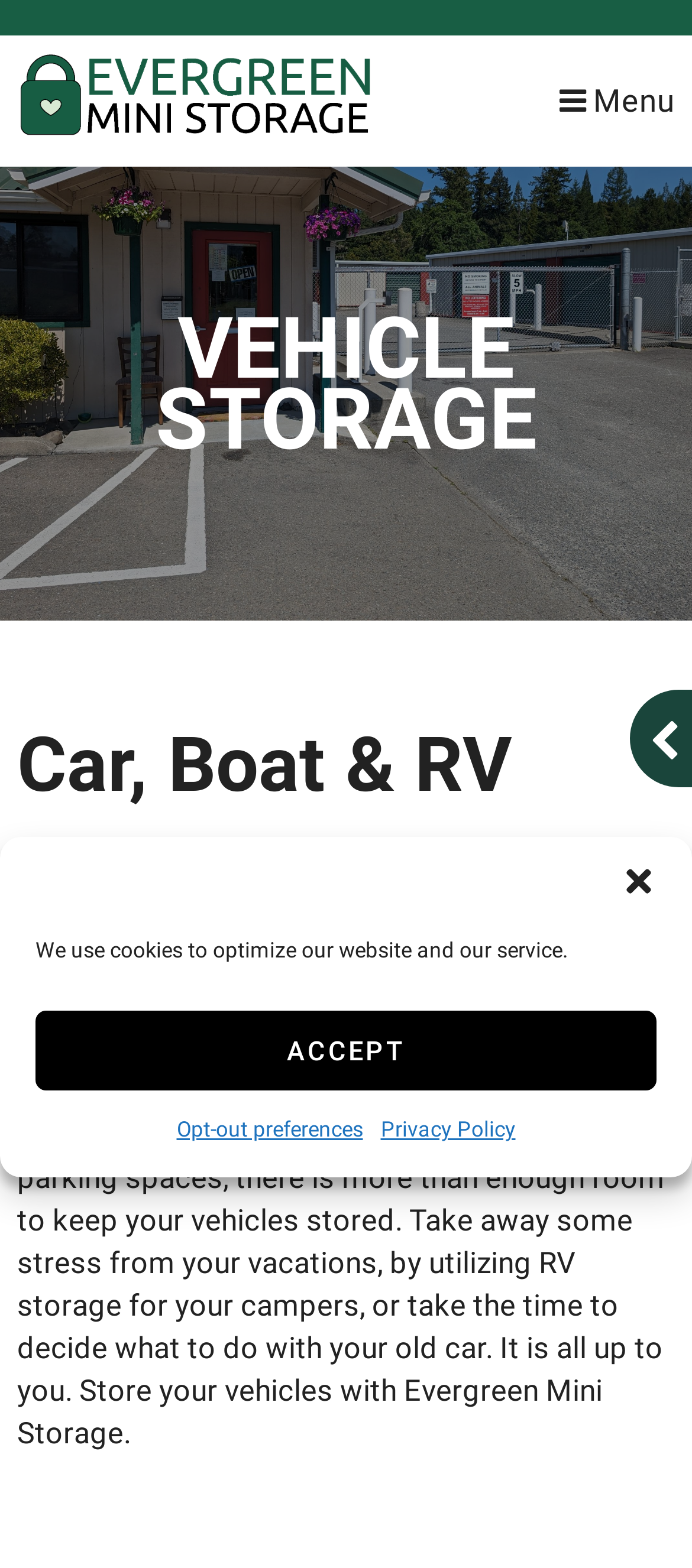What type of parking spaces are available?
Answer with a single word or phrase, using the screenshot for reference.

Uncovered outdoor parking spaces